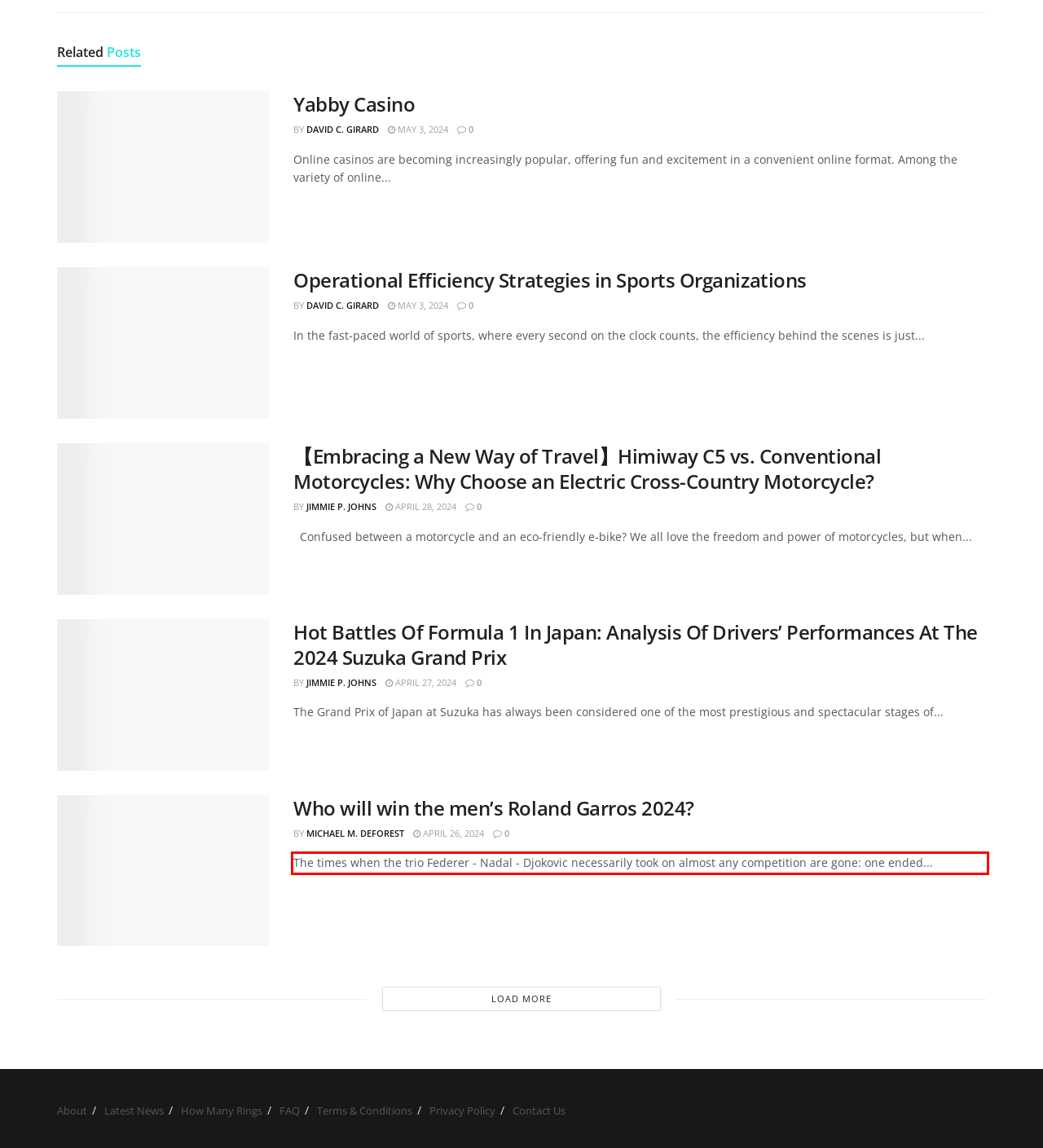You are presented with a webpage screenshot featuring a red bounding box. Perform OCR on the text inside the red bounding box and extract the content.

The times when the trio Federer - Nadal - Djokovic necessarily took on almost any competition are gone: one ended...